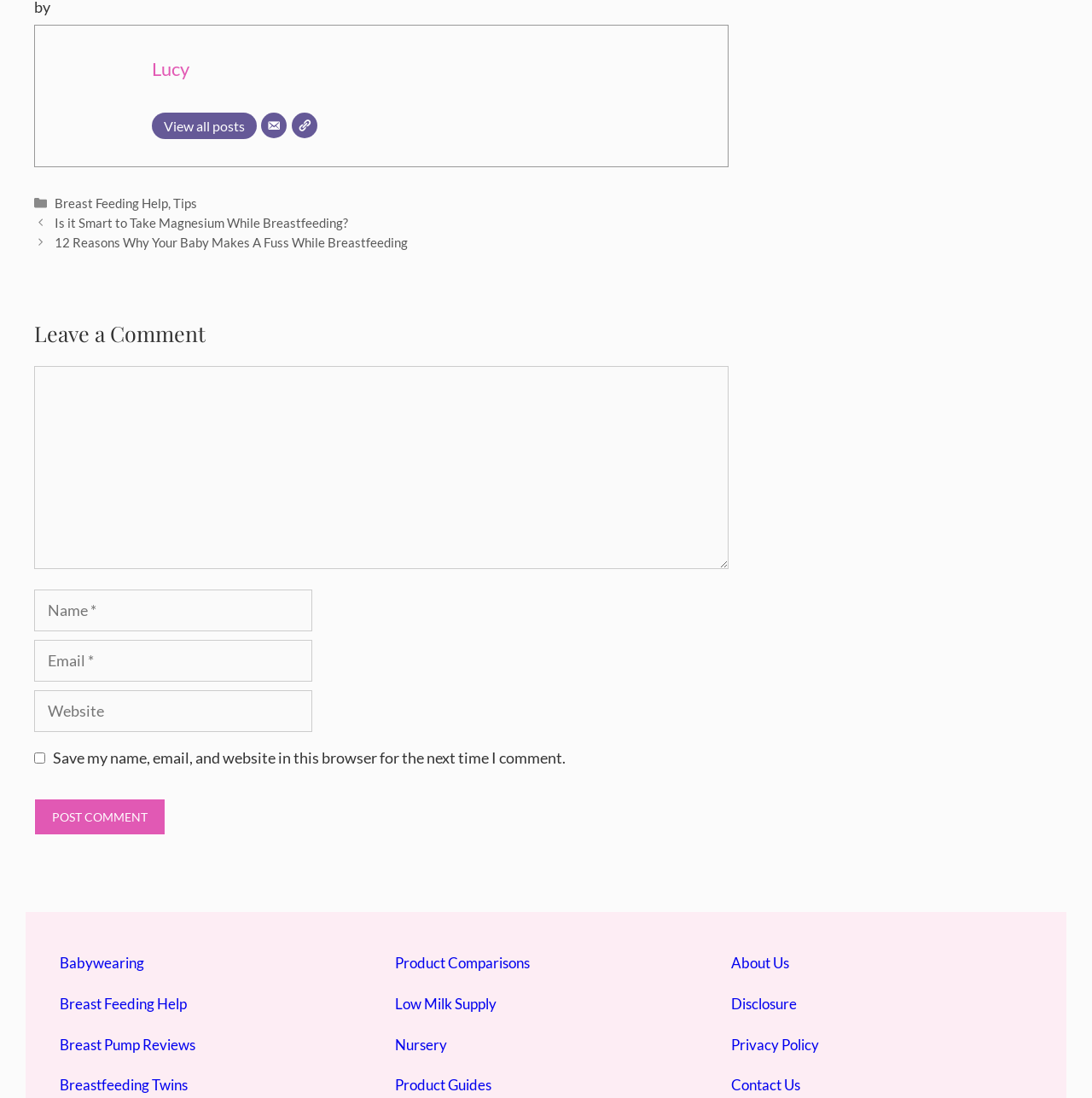Identify the bounding box coordinates for the UI element described as follows: "parent_node: Comment name="email" placeholder="Email *"". Ensure the coordinates are four float numbers between 0 and 1, formatted as [left, top, right, bottom].

[0.031, 0.583, 0.286, 0.621]